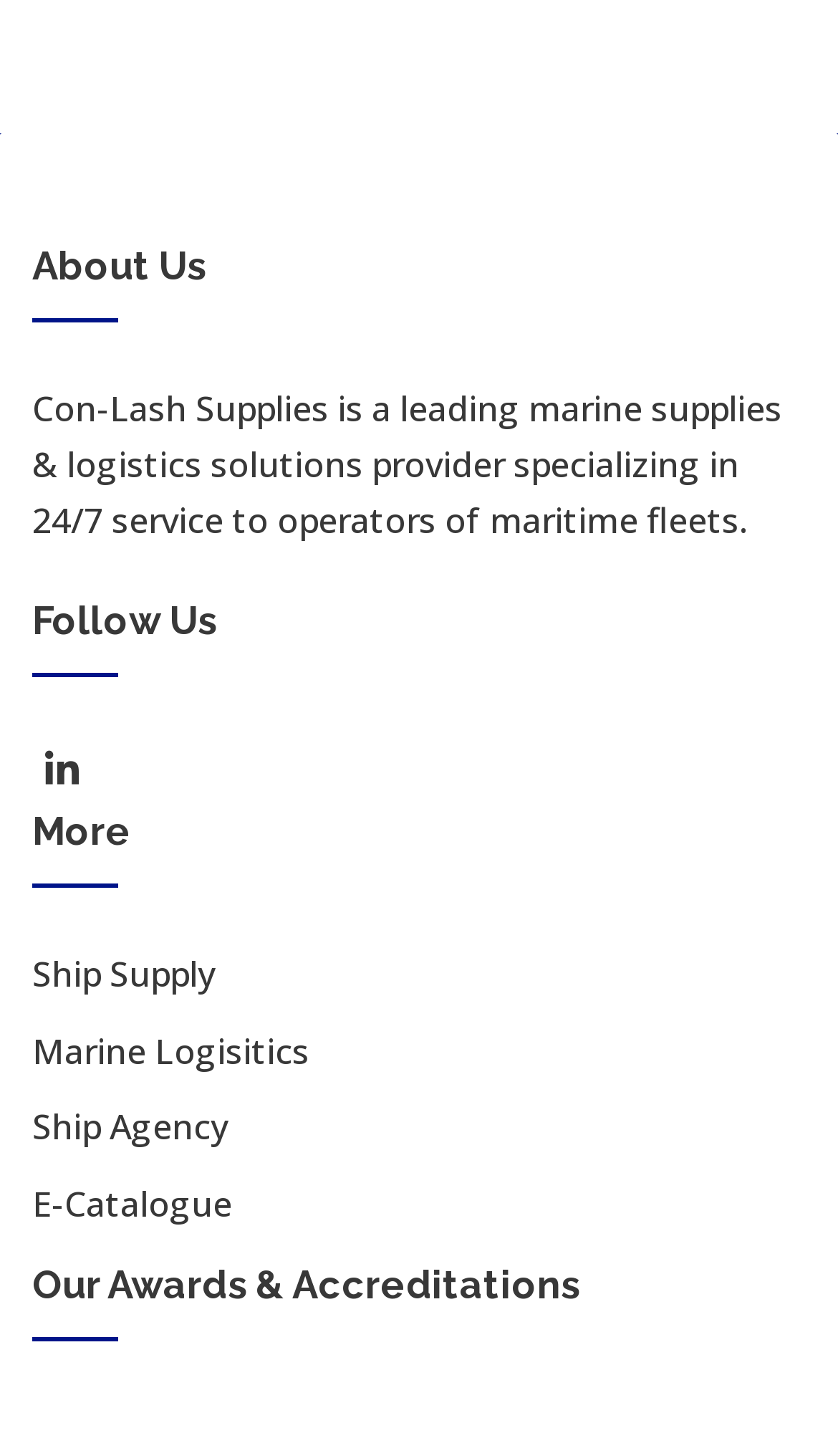Using the provided description: "Ship Agency", find the bounding box coordinates of the corresponding UI element. The output should be four float numbers between 0 and 1, in the format [left, top, right, bottom].

[0.038, 0.758, 0.272, 0.79]